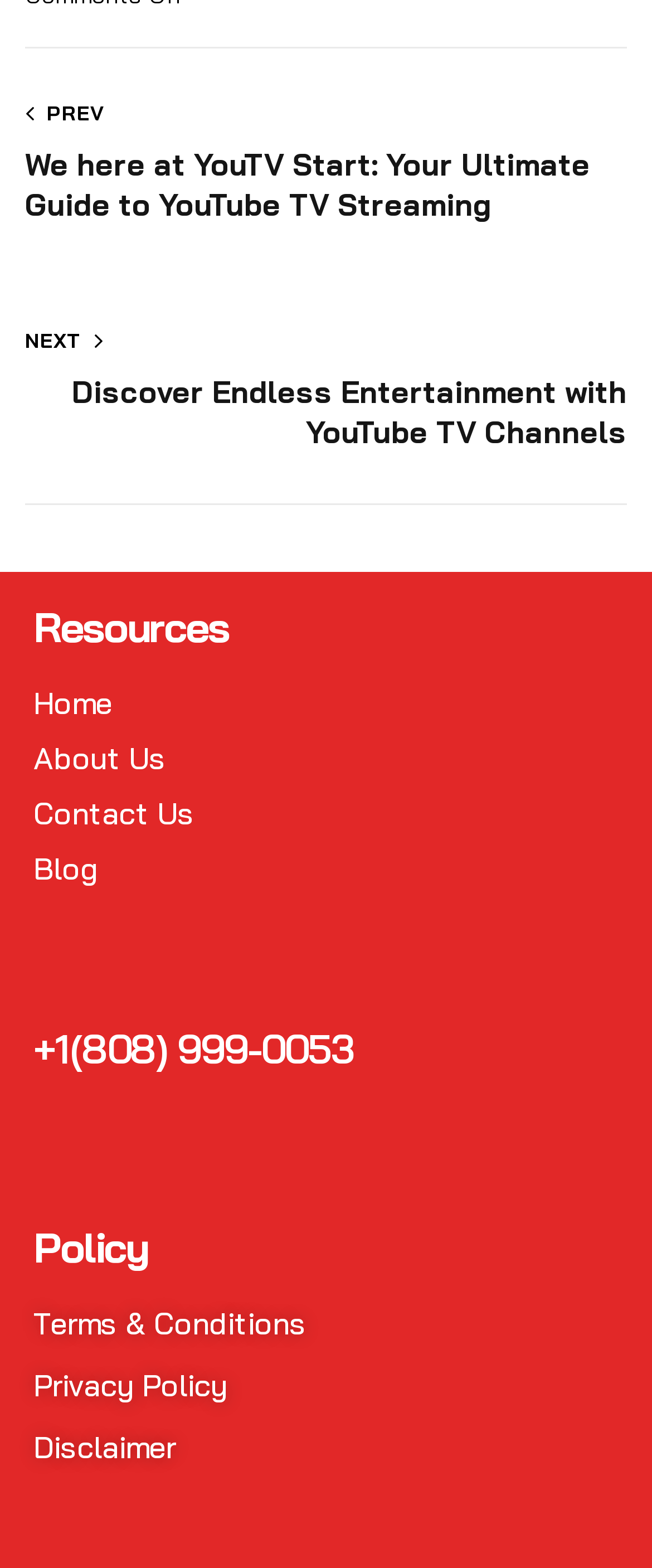How many navigation links are there?
Offer a detailed and exhaustive answer to the question.

I counted the number of navigation links in the 'Post Navigation' section, which are 'PREV' and 'NEXT' links.